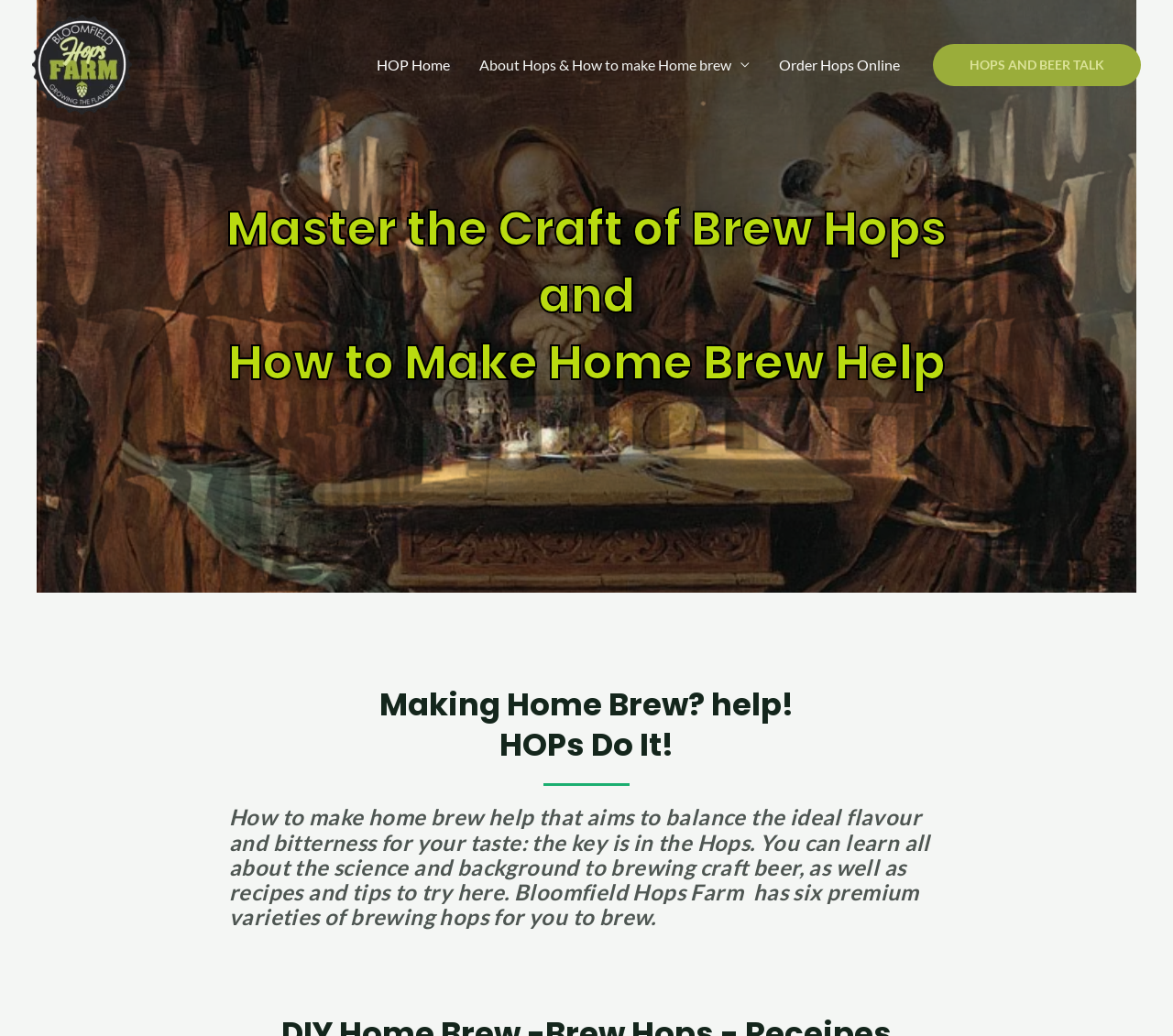Locate the heading on the webpage and return its text.

Master the Craft of Brew Hops
and
How to Make Home Brew Help